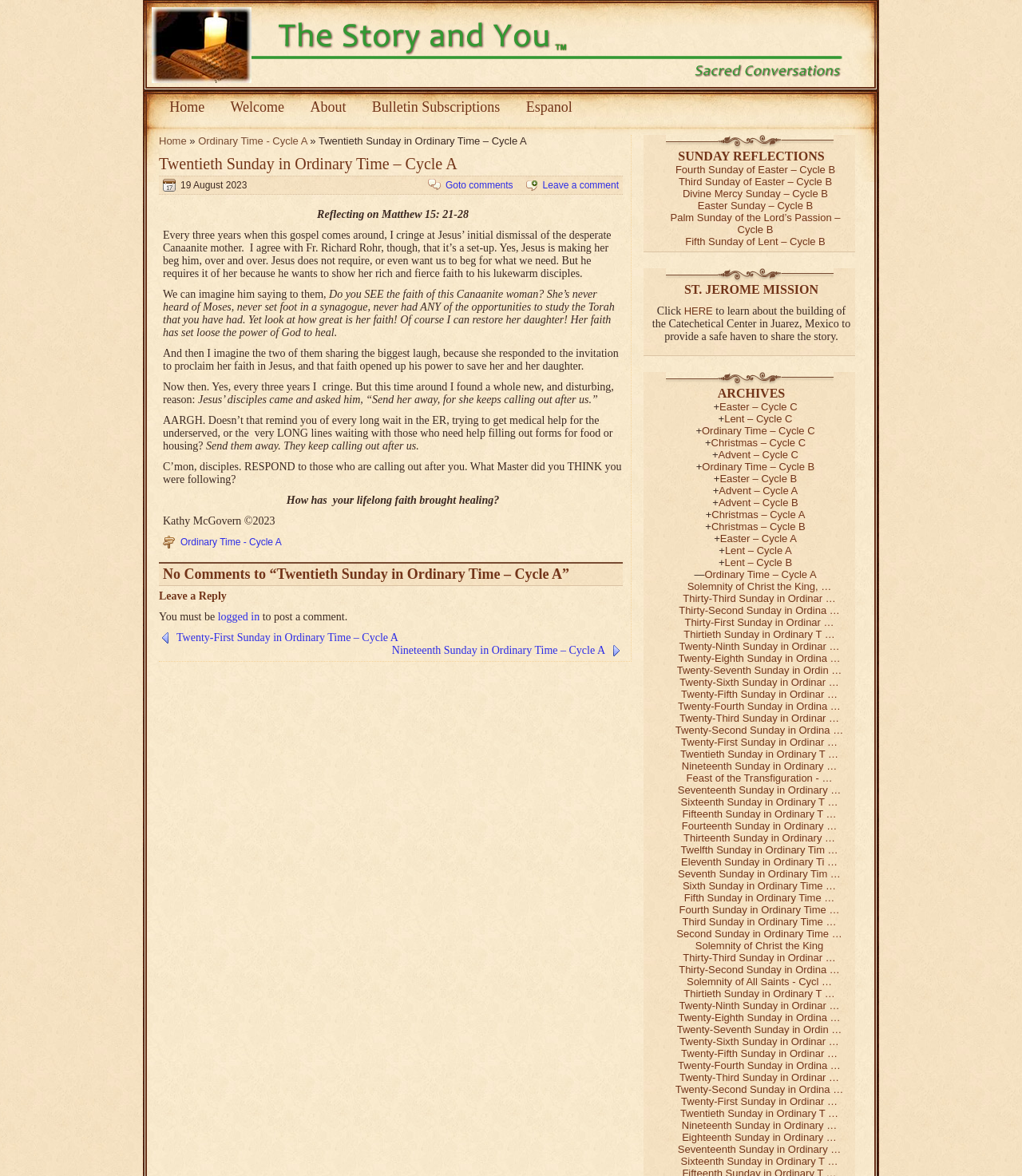Utilize the details in the image to give a detailed response to the question: What is the gospel being reflected on?

The gospel being reflected on can be found in the static text element with the bounding box coordinates [0.31, 0.177, 0.459, 0.187], which reads 'Reflecting on Matthew 15: 21-28'.